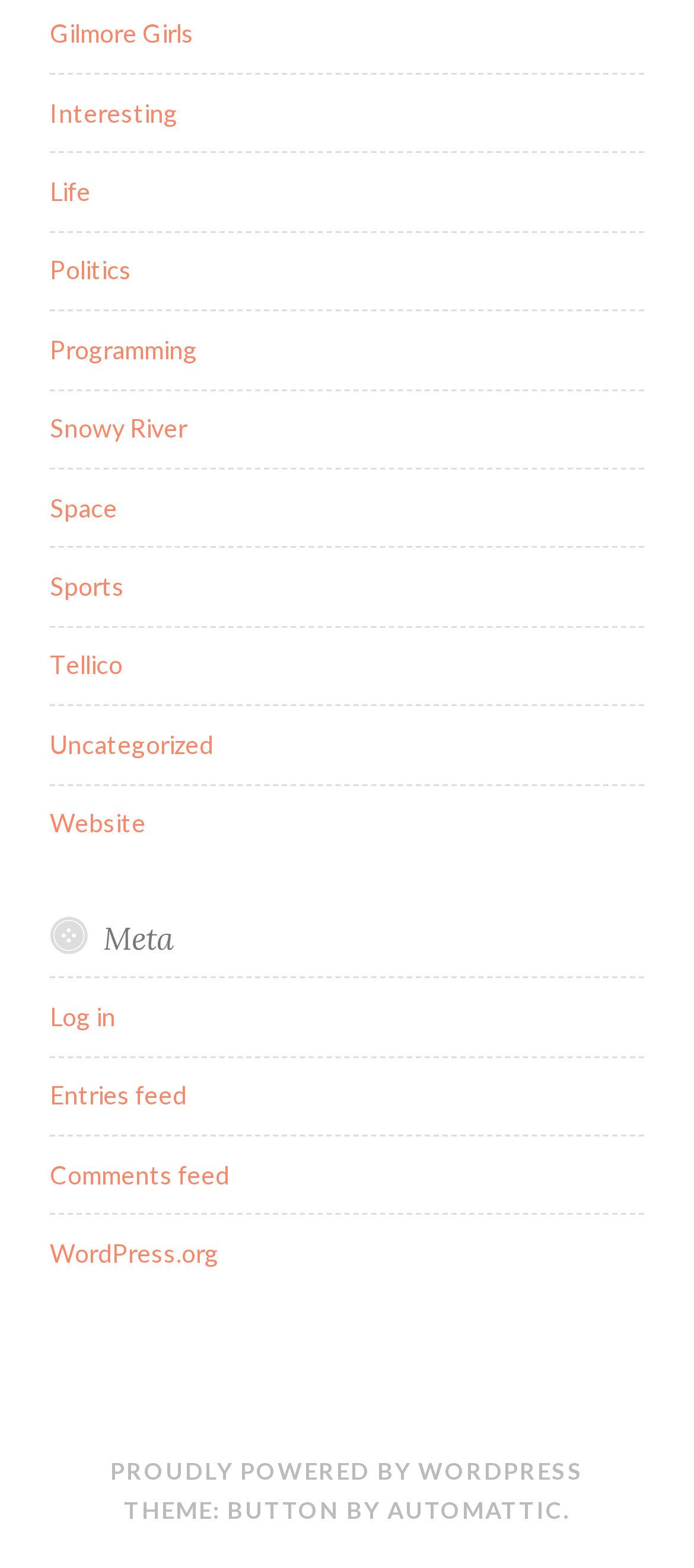Pinpoint the bounding box coordinates of the clickable area needed to execute the instruction: "Check the daily newsletter checkbox". The coordinates should be specified as four float numbers between 0 and 1, i.e., [left, top, right, bottom].

None